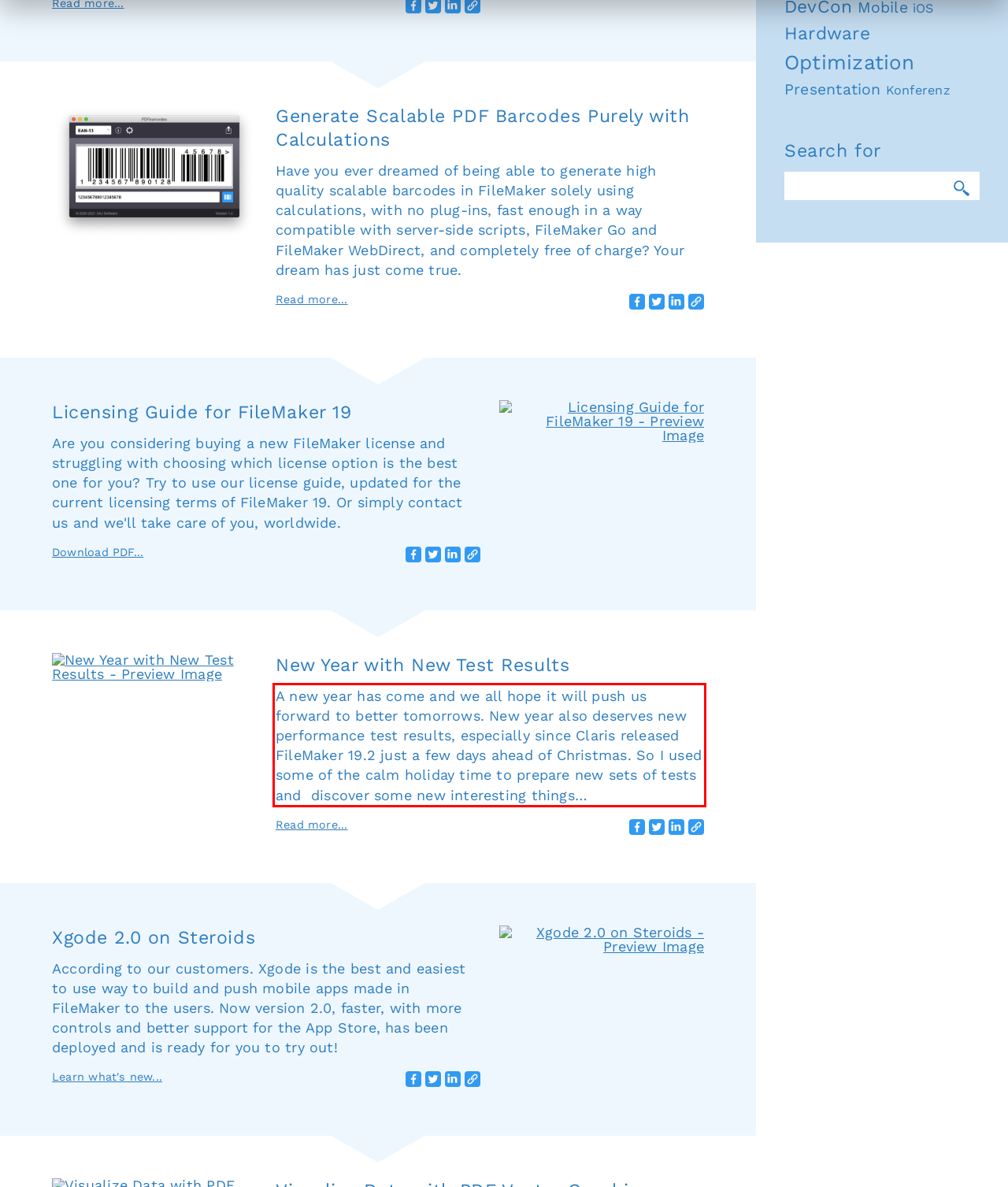From the given screenshot of a webpage, identify the red bounding box and extract the text content within it.

A new year has come and we all hope it will push us forward to better tomorrows. New year also deserves new performance test results, especially since Claris released FileMaker 19.2 just a few days ahead of Christmas. So I used some of the calm holiday time to prepare new sets of tests and discover some new interesting things…